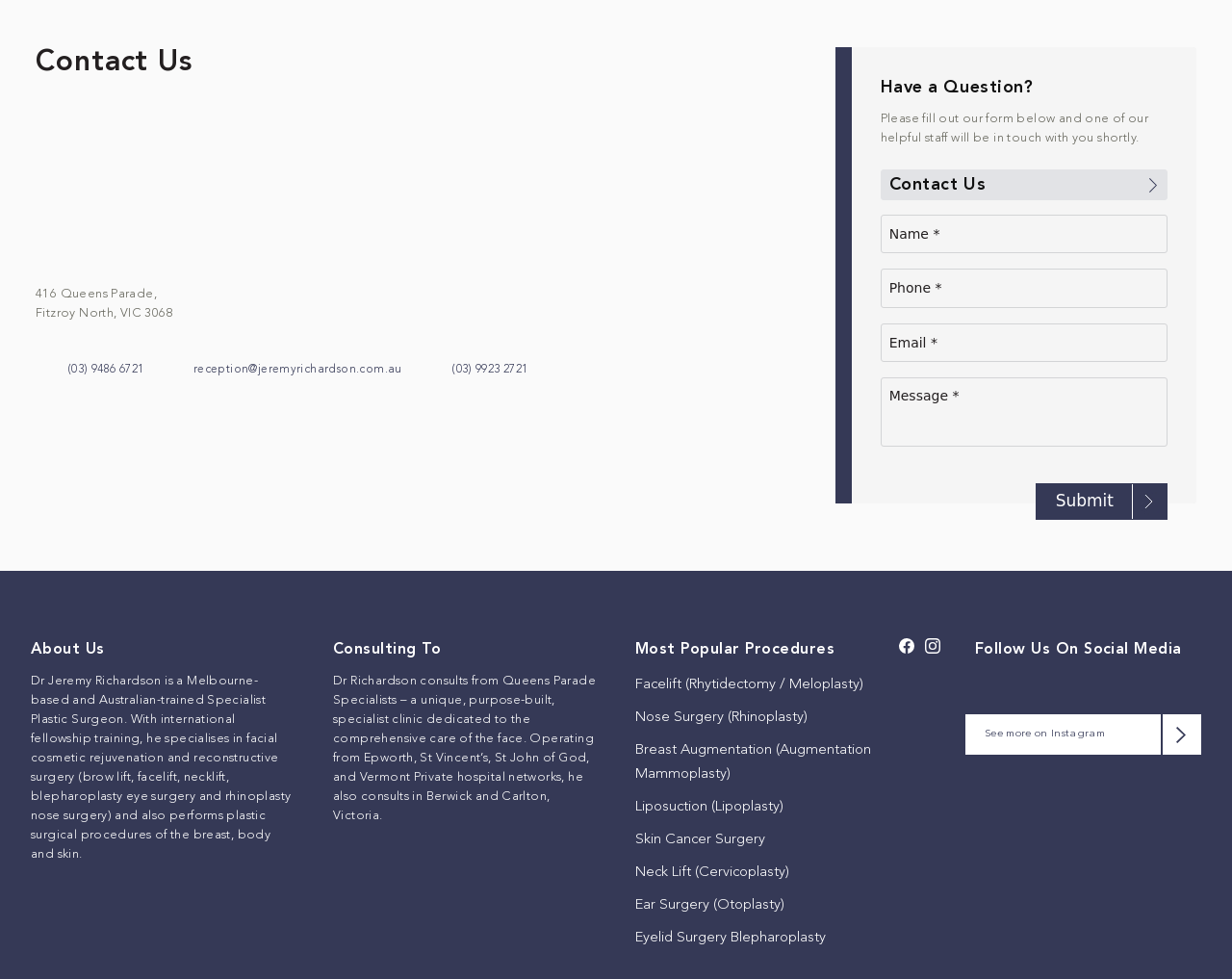Determine the bounding box coordinates of the clickable element to complete this instruction: "Click the 'Submit' button". Provide the coordinates in the format of four float numbers between 0 and 1, [left, top, right, bottom].

[0.84, 0.494, 0.948, 0.531]